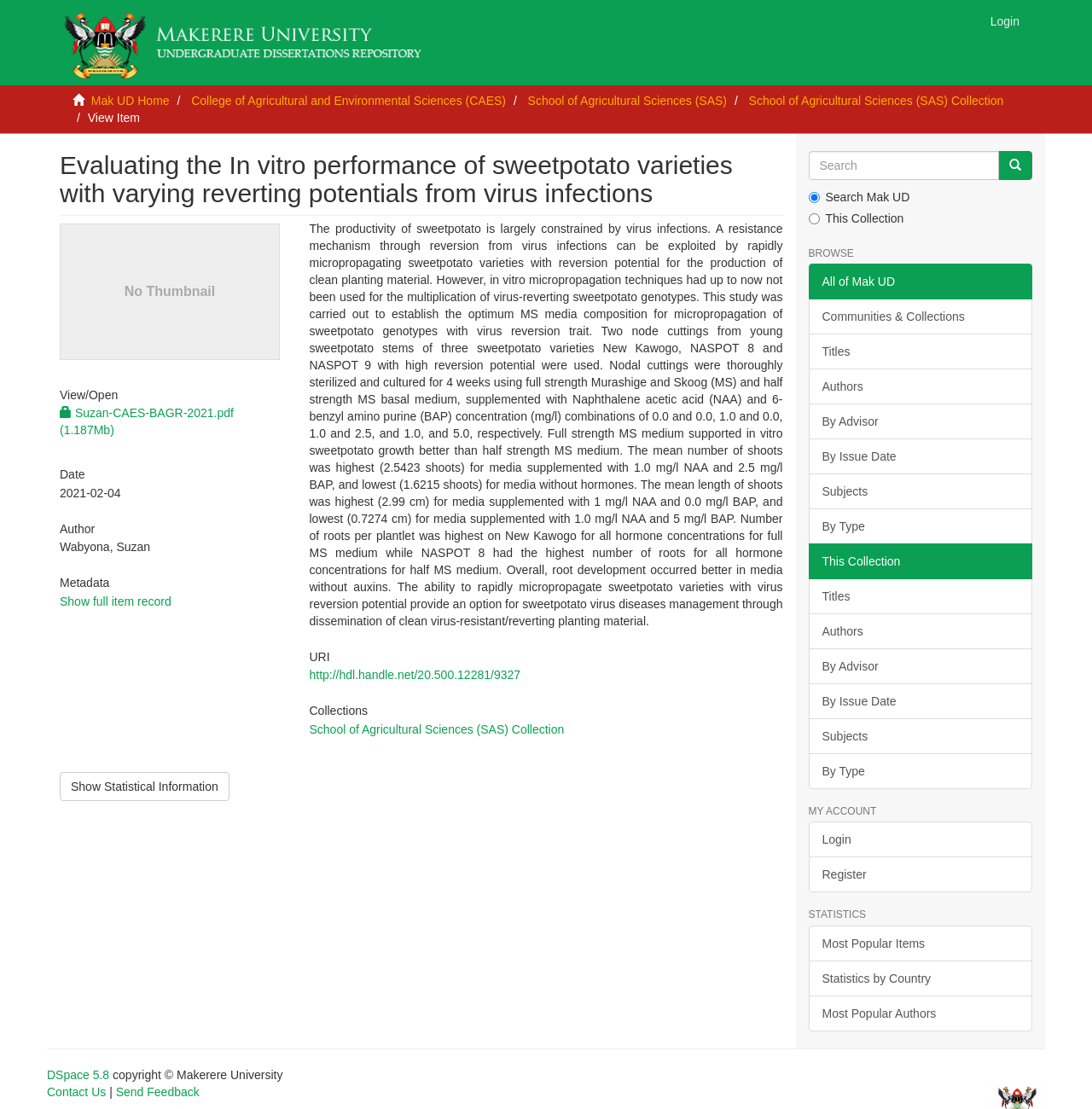Generate a comprehensive description of the webpage content.

This webpage is about a research study on evaluating the in vitro performance of sweetpotato varieties with varying reverting potentials from virus infections. 

At the top of the page, there is a navigation bar with several links, including "Login", "Mak UD Home", "College of Agricultural and Environmental Sciences (CAES)", "School of Agricultural Sciences (SAS)", and "School of Agricultural Sciences (SAS) Collection". 

Below the navigation bar, there is a heading with the title of the research study. To the left of the heading, there is a small image, and below the image, there is a link to view or open the study. 

The main content of the webpage is divided into several sections. The first section provides metadata about the study, including the date, author, and metadata. The second section describes the study, which is about establishing the optimum MS media composition for micropropagation of sweetpotato genotypes with virus reversion trait. 

To the right of the main content, there is a sidebar with several links and options. At the top of the sidebar, there is a search box with a "Go" button. Below the search box, there are several radio buttons to select the search scope. 

The sidebar is divided into several sections, including "BROWSE", "MY ACCOUNT", and "STATISTICS". The "BROWSE" section has links to browse by communities and collections, titles, authors, advisors, issue dates, subjects, and types. The "MY ACCOUNT" section has links to login and register. The "STATISTICS" section has links to view statistics about the most popular items, statistics by country, and most popular authors. 

At the bottom of the page, there are several links, including a link to the DSpace 5.8, a copyright notice, a link to contact us, and a link to send feedback.